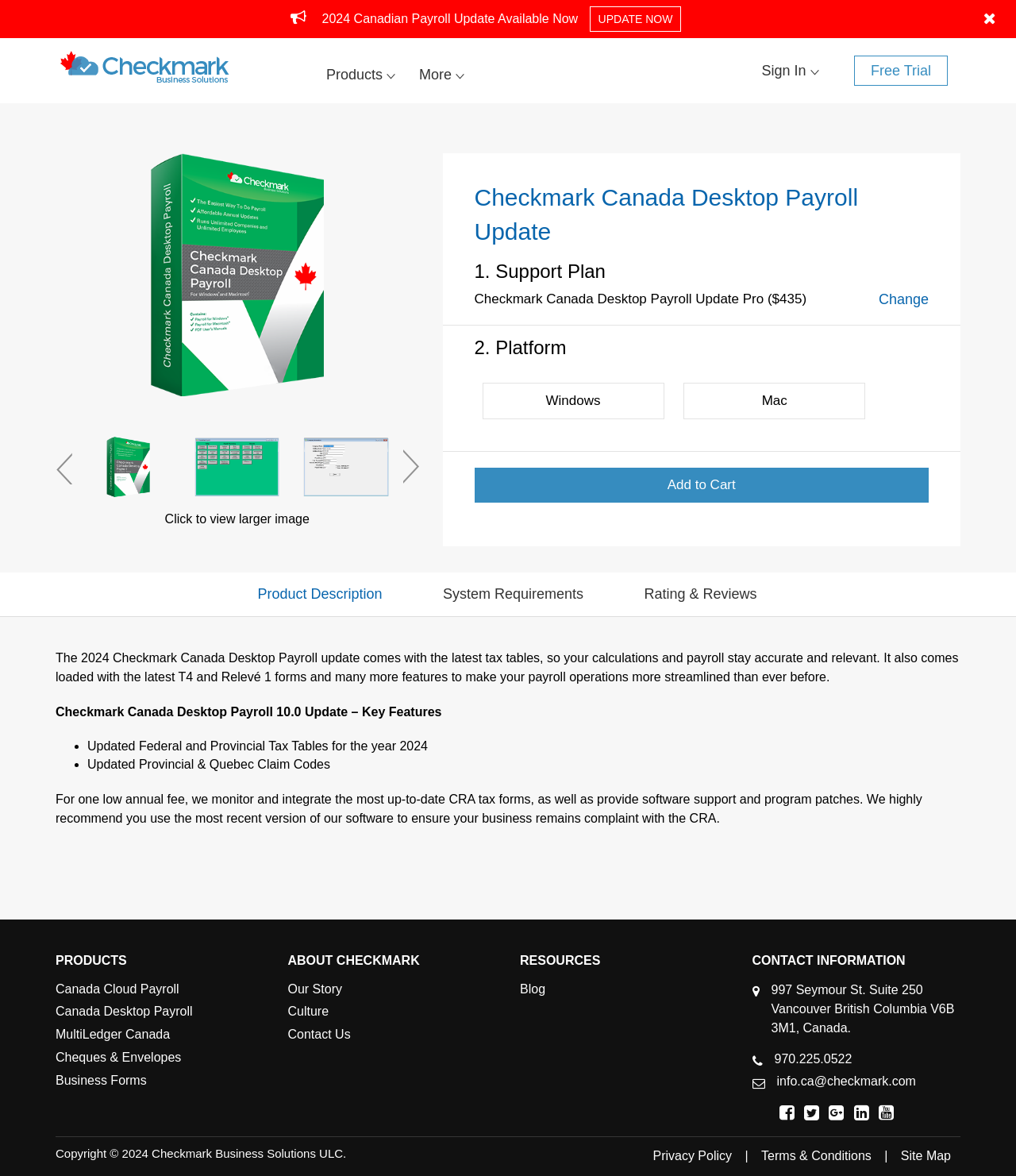What is the contact phone number of Checkmark Business Solutions?
Answer briefly with a single word or phrase based on the image.

970.225.0522